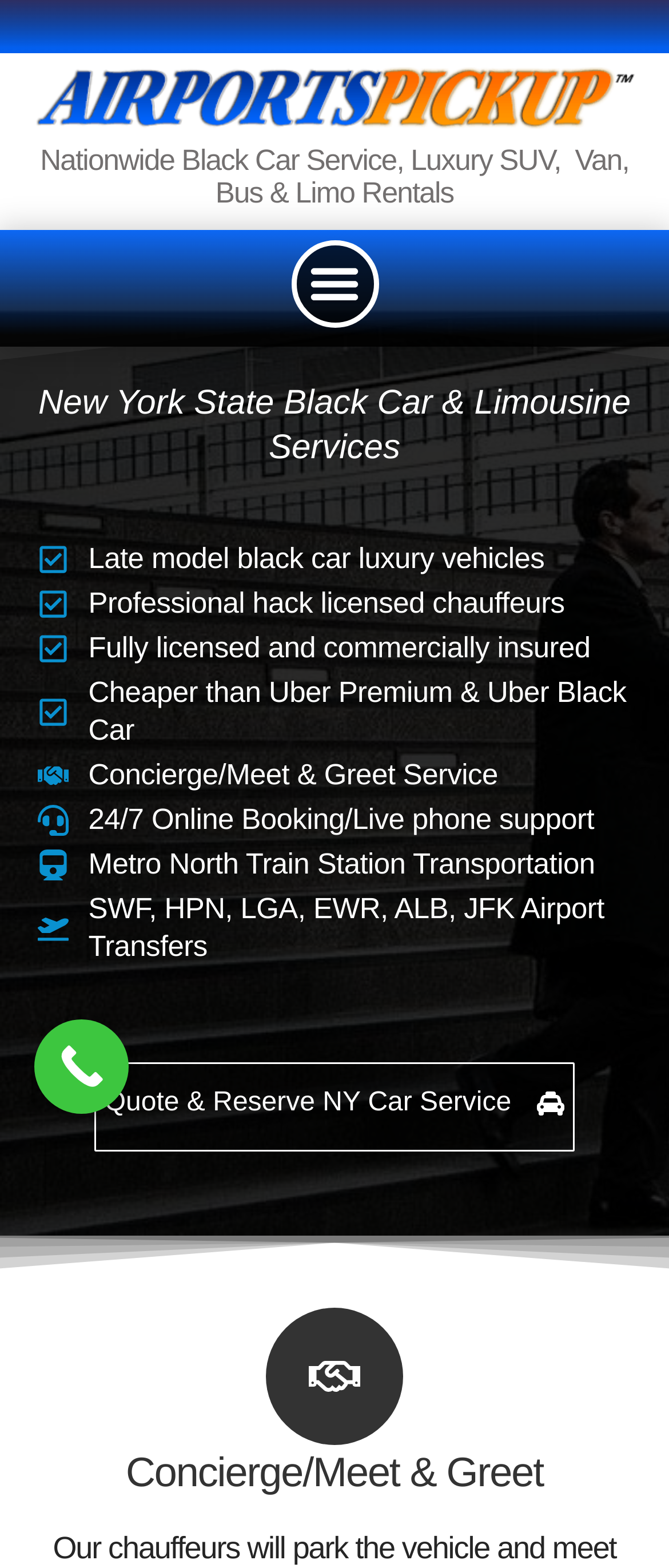What is the purpose of the 'Concierge/Meet & Greet Service'?
Please provide an in-depth and detailed response to the question.

I found this answer by looking at the heading element with the text 'Concierge/Meet & Greet' and the corresponding StaticText element with the text 'Concierge/Meet & Greet Service' which suggests that the purpose of this service is to provide a meet and greet experience.